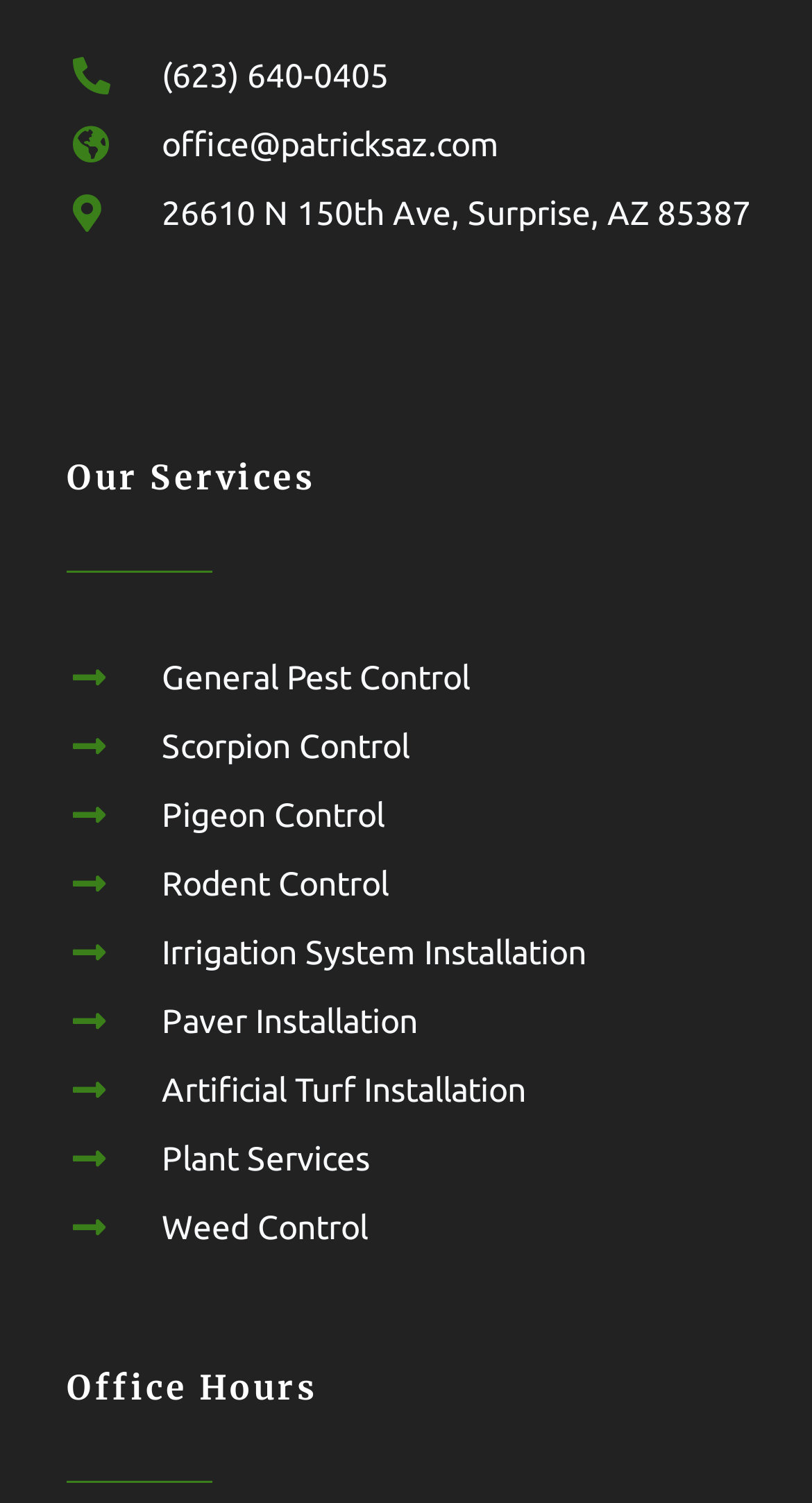Highlight the bounding box coordinates of the element you need to click to perform the following instruction: "Call the office phone number."

[0.09, 0.033, 0.967, 0.066]